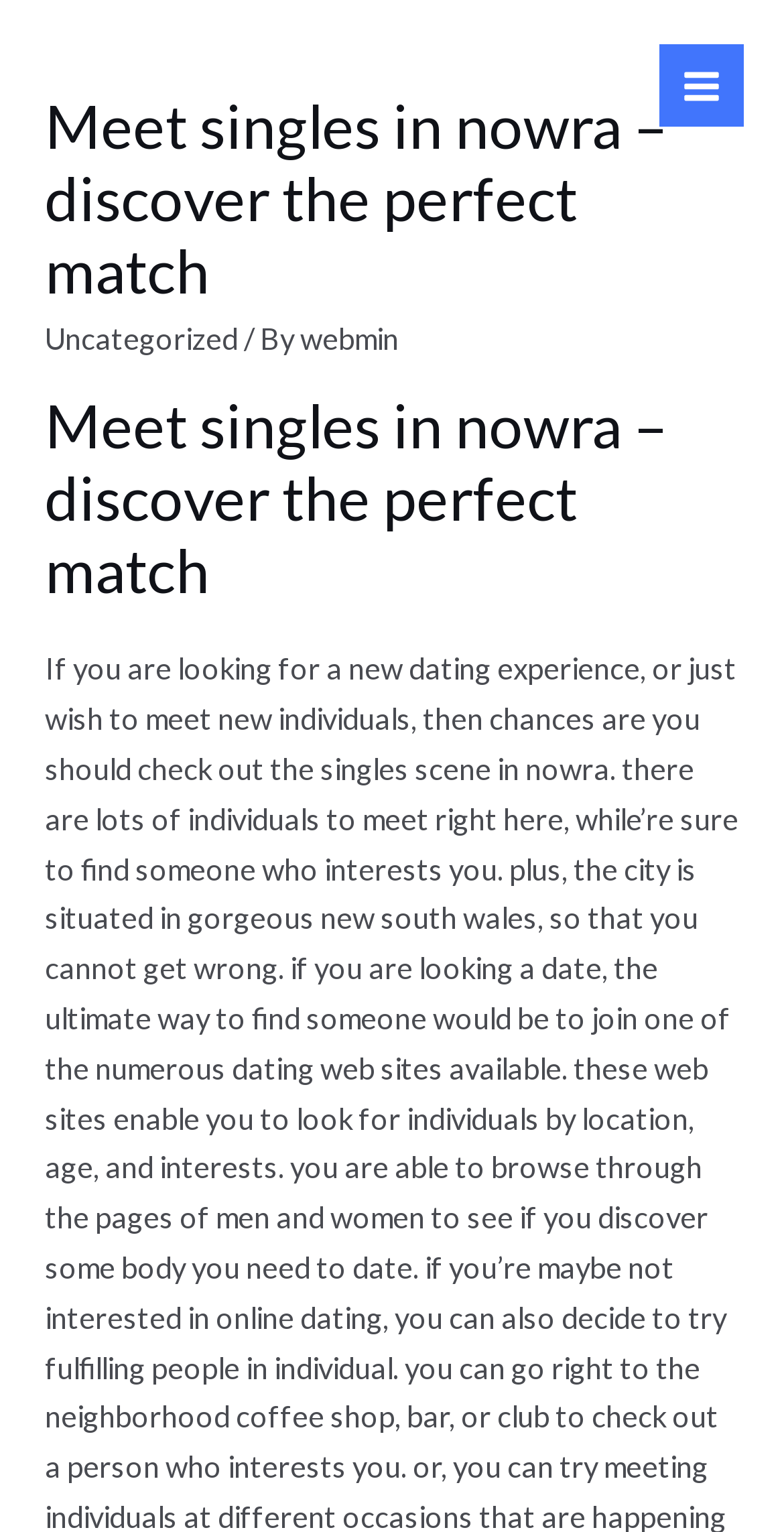Answer this question in one word or a short phrase: Is there an image on the webpage?

Yes